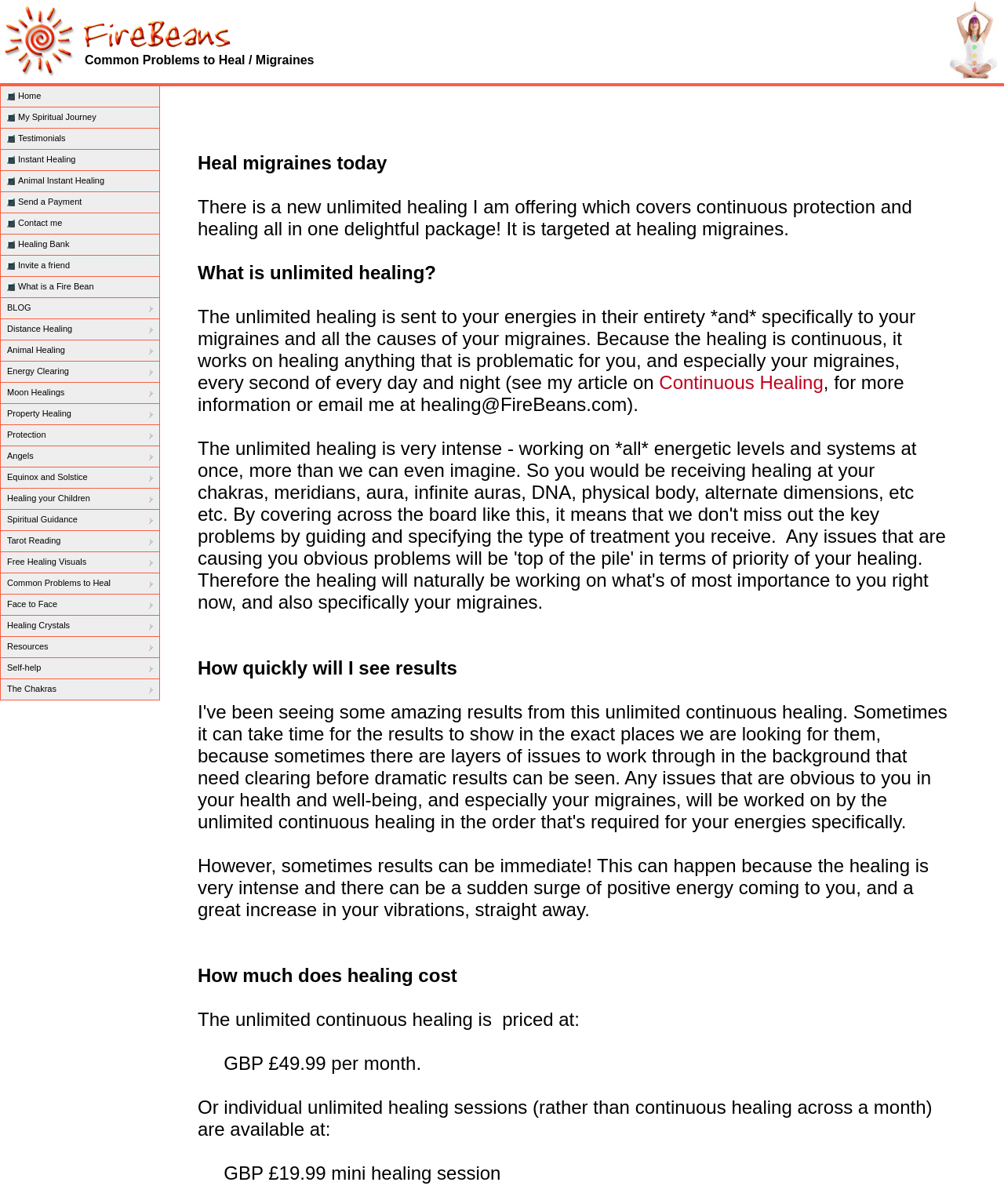What is the focus of the unlimited healing package?
Utilize the image to construct a detailed and well-explained answer.

The unlimited healing package is specifically targeted at healing migraines, as mentioned in the webpage. It is a continuous healing process that works on healing anything problematic, especially migraines, every second of every day and night.